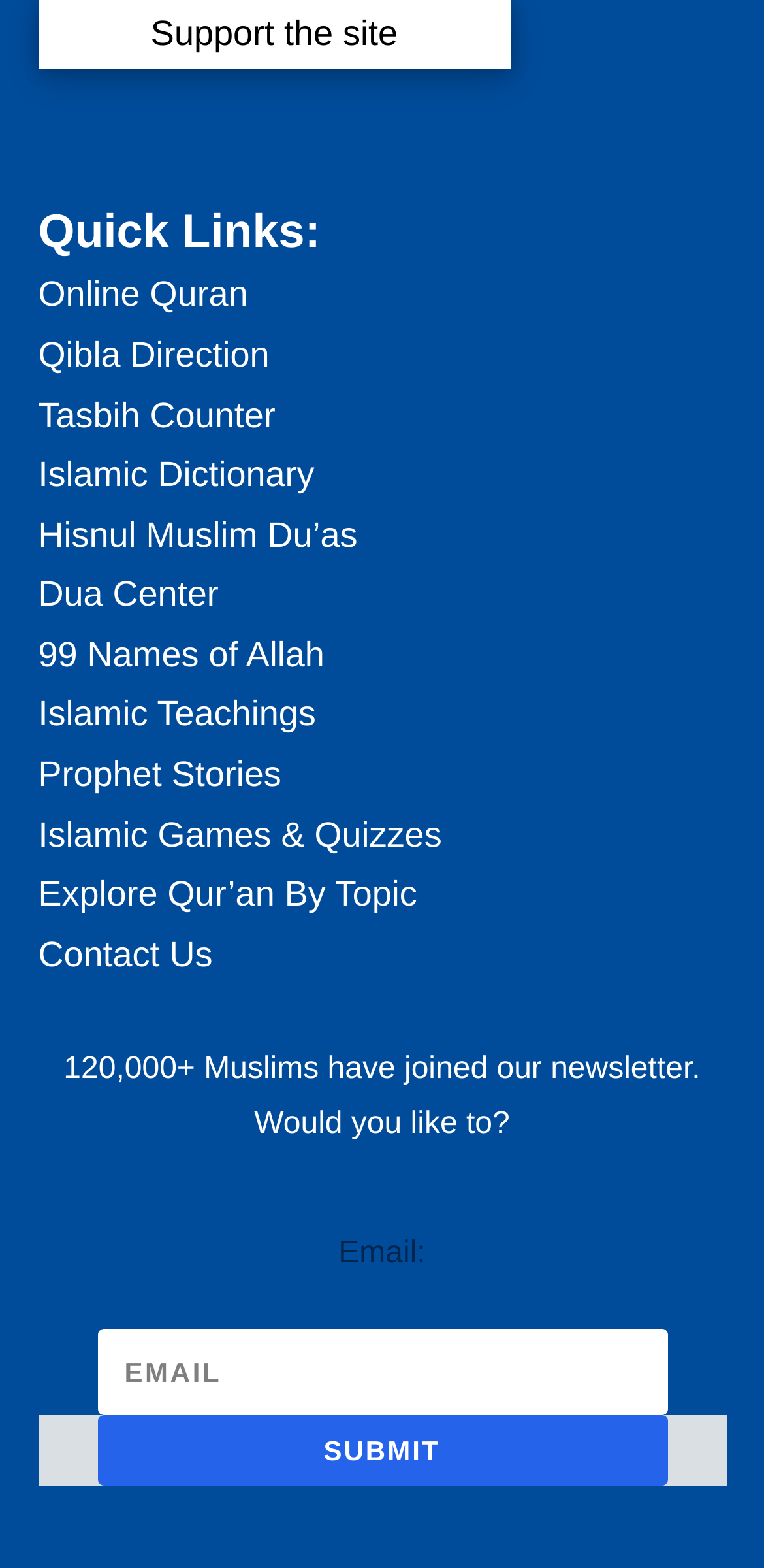Answer the question with a single word or phrase: 
What type of content is available on the 'Islamic Teachings' page?

Islamic teachings and information